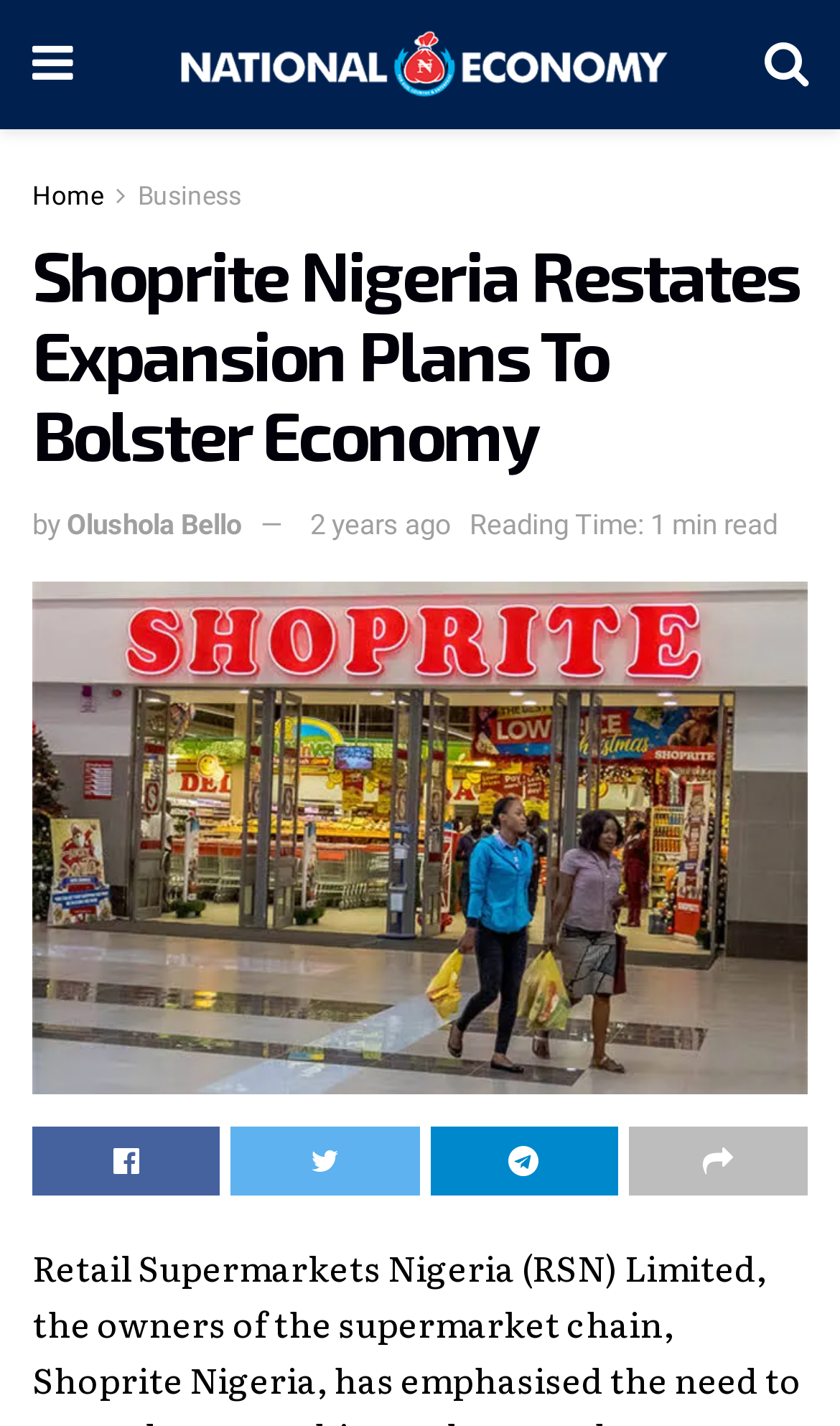Pinpoint the bounding box coordinates of the clickable area needed to execute the instruction: "Share the article on social media". The coordinates should be specified as four float numbers between 0 and 1, i.e., [left, top, right, bottom].

[0.512, 0.79, 0.735, 0.839]